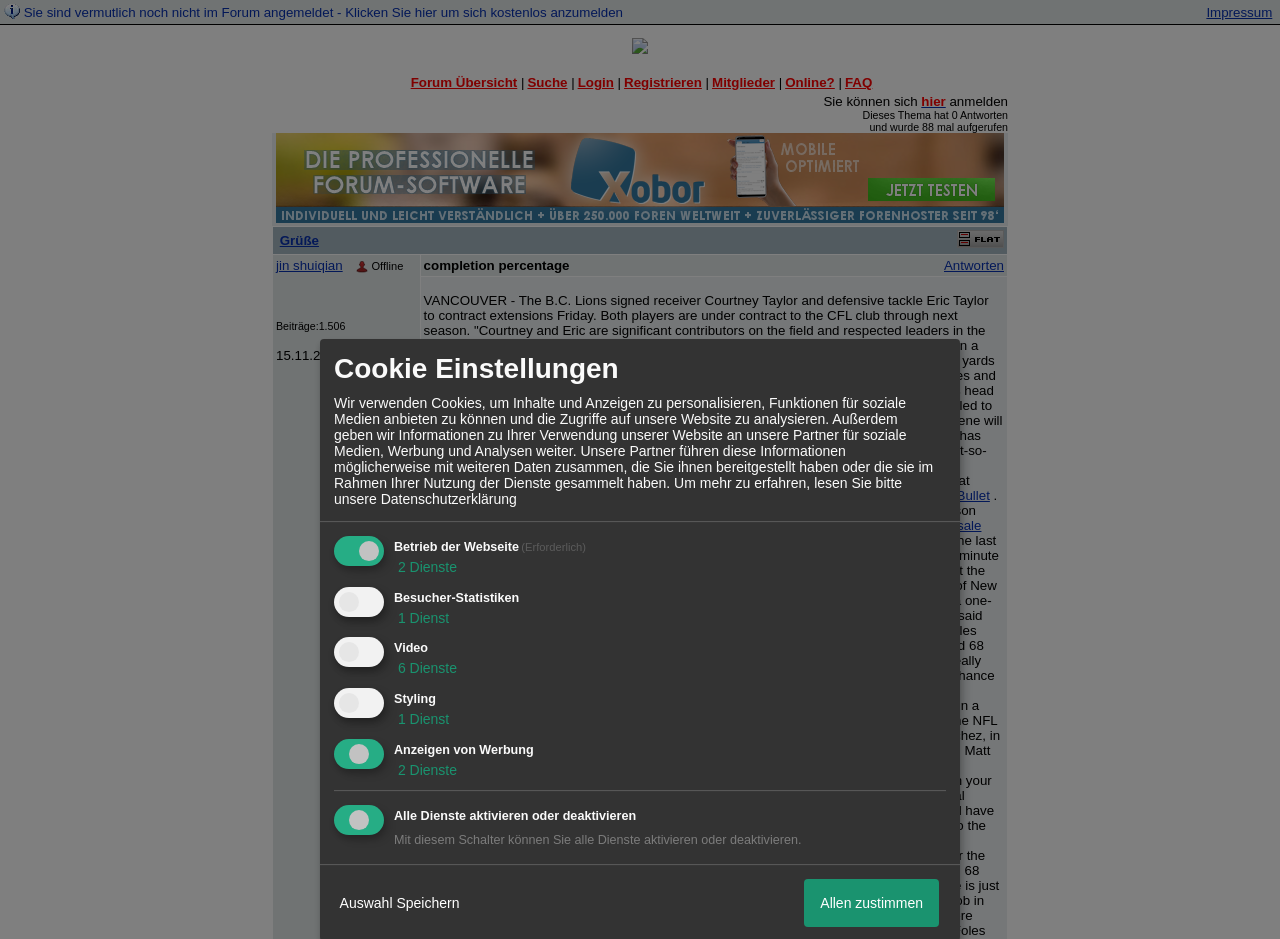Respond to the question below with a concise word or phrase:
What is the name of the forum?

Unspecified